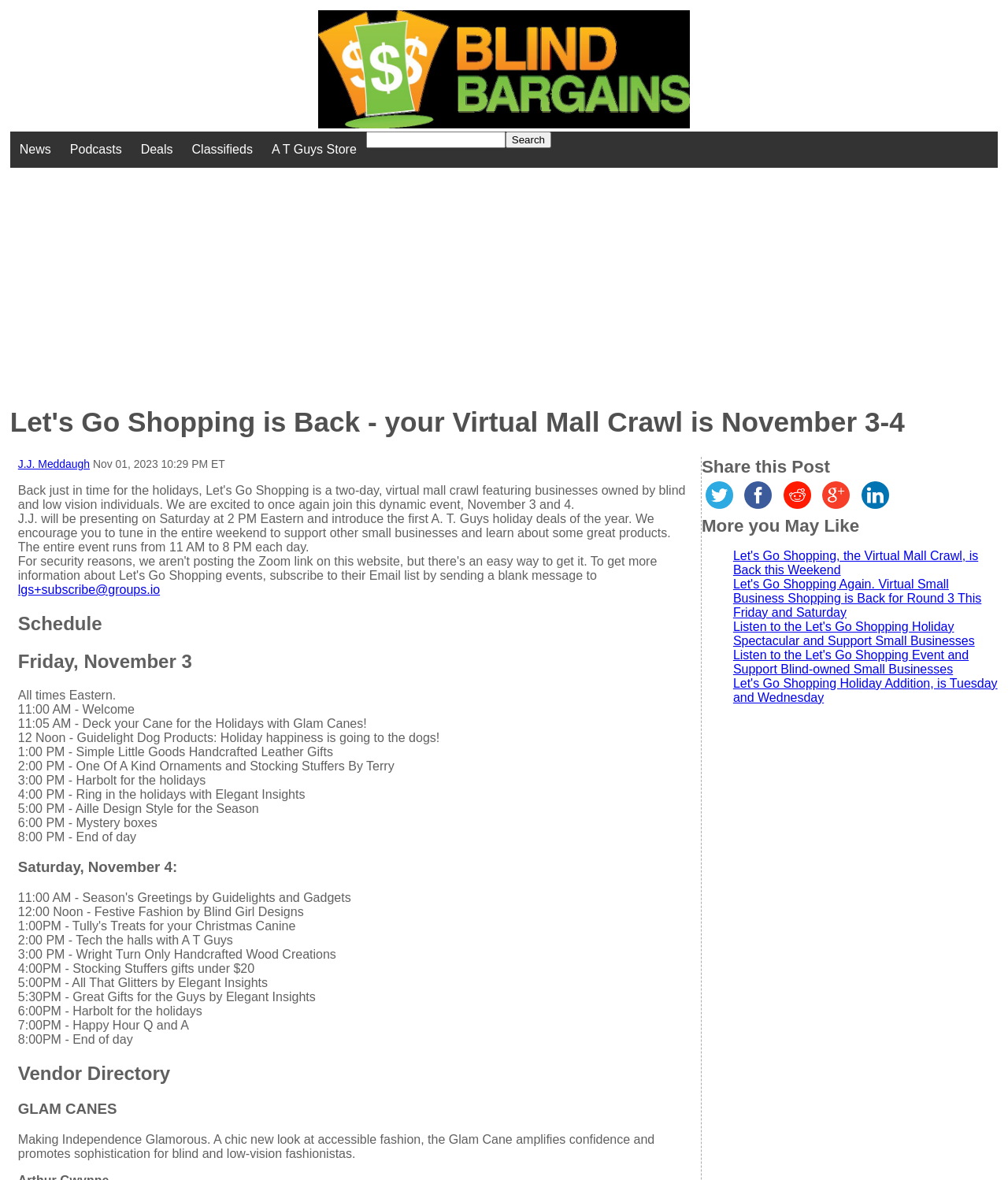Provide the bounding box coordinates of the section that needs to be clicked to accomplish the following instruction: "Search for."

[0.363, 0.111, 0.501, 0.125]